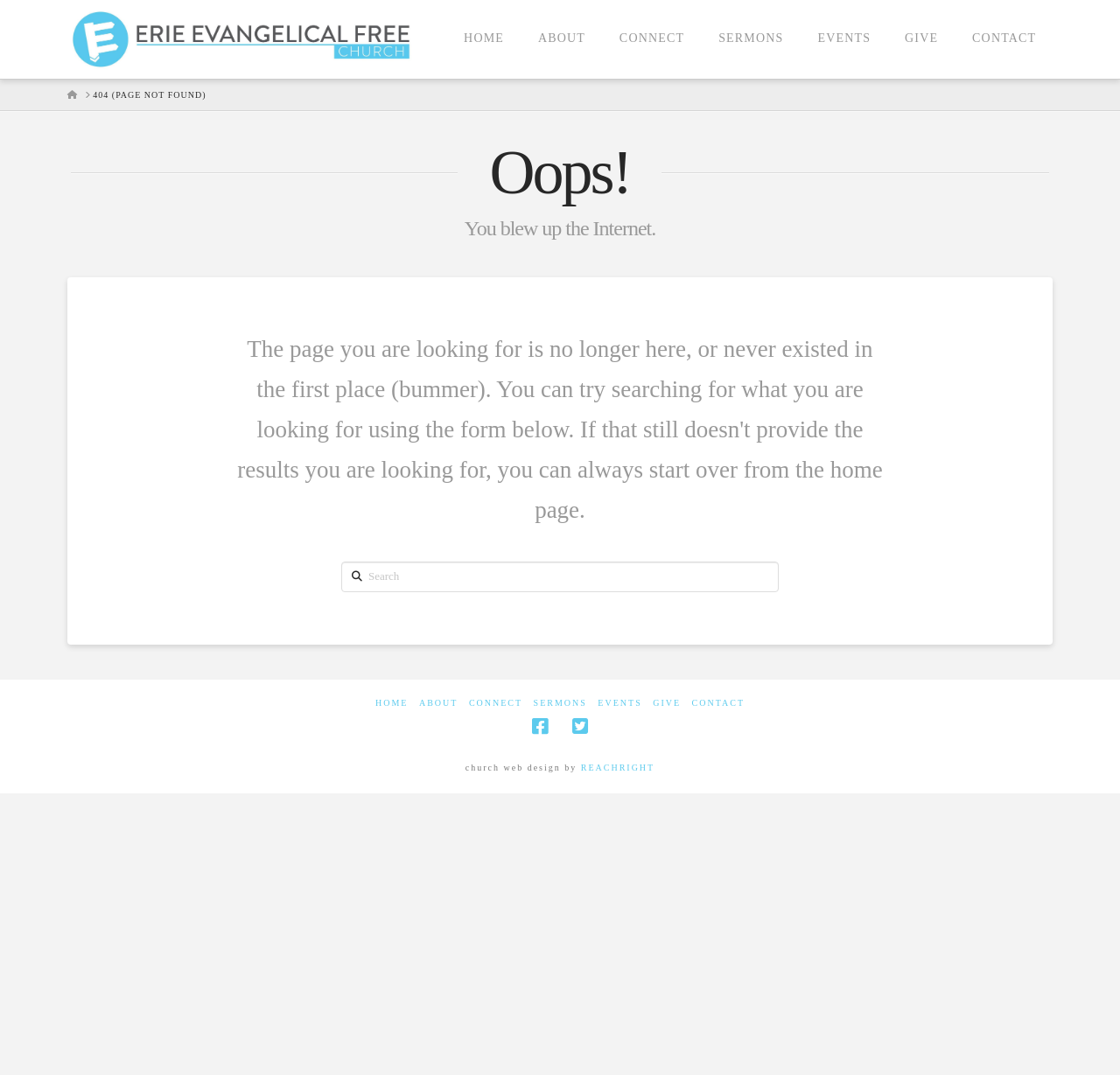What is the name of the church?
Using the image as a reference, deliver a detailed and thorough answer to the question.

I found the name of the church by looking at the top-left corner of the webpage, where there is a link and an image with the same name 'Erie Evangelical Free Church'.